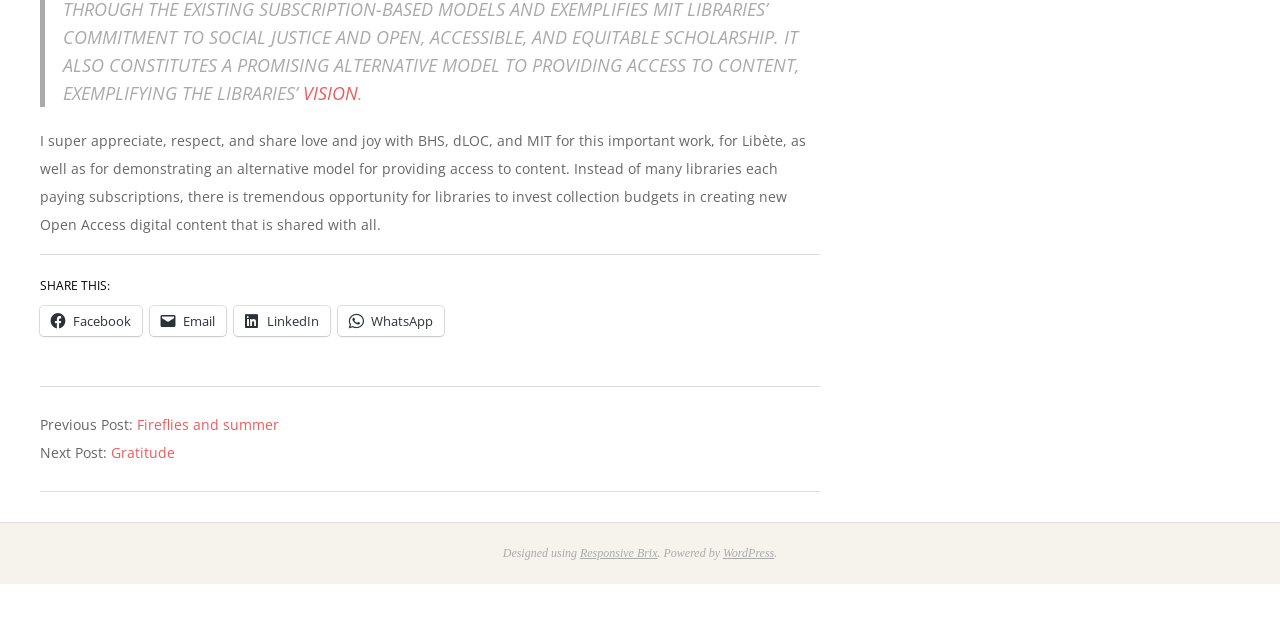Provide the bounding box coordinates of the HTML element described as: "WhatsApp". The bounding box coordinates should be four float numbers between 0 and 1, i.e., [left, top, right, bottom].

[0.264, 0.478, 0.347, 0.525]